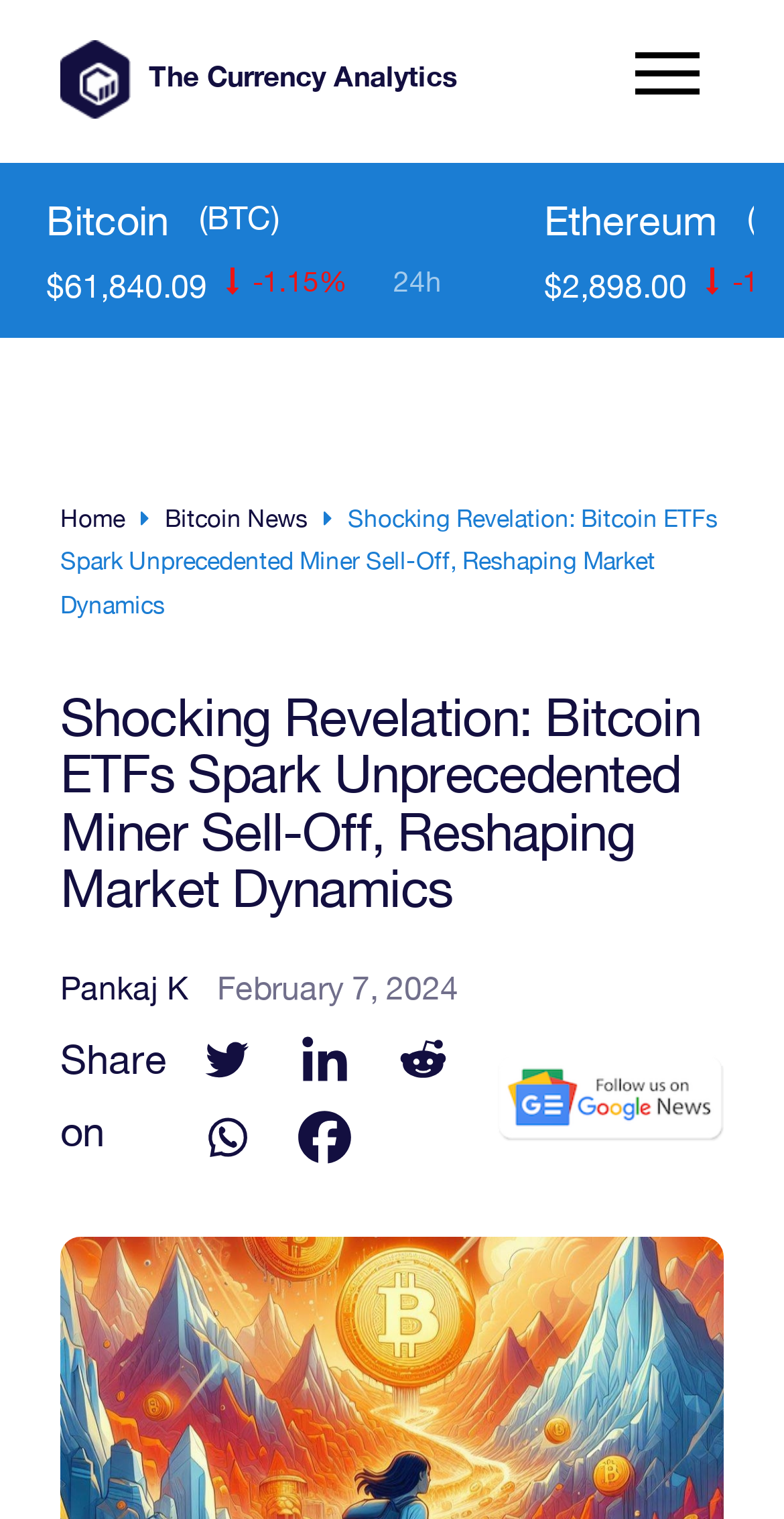Locate the bounding box coordinates for the element described below: "Bitcoin". The coordinates must be four float values between 0 and 1, formatted as [left, top, right, bottom].

[0.059, 0.122, 0.653, 0.169]